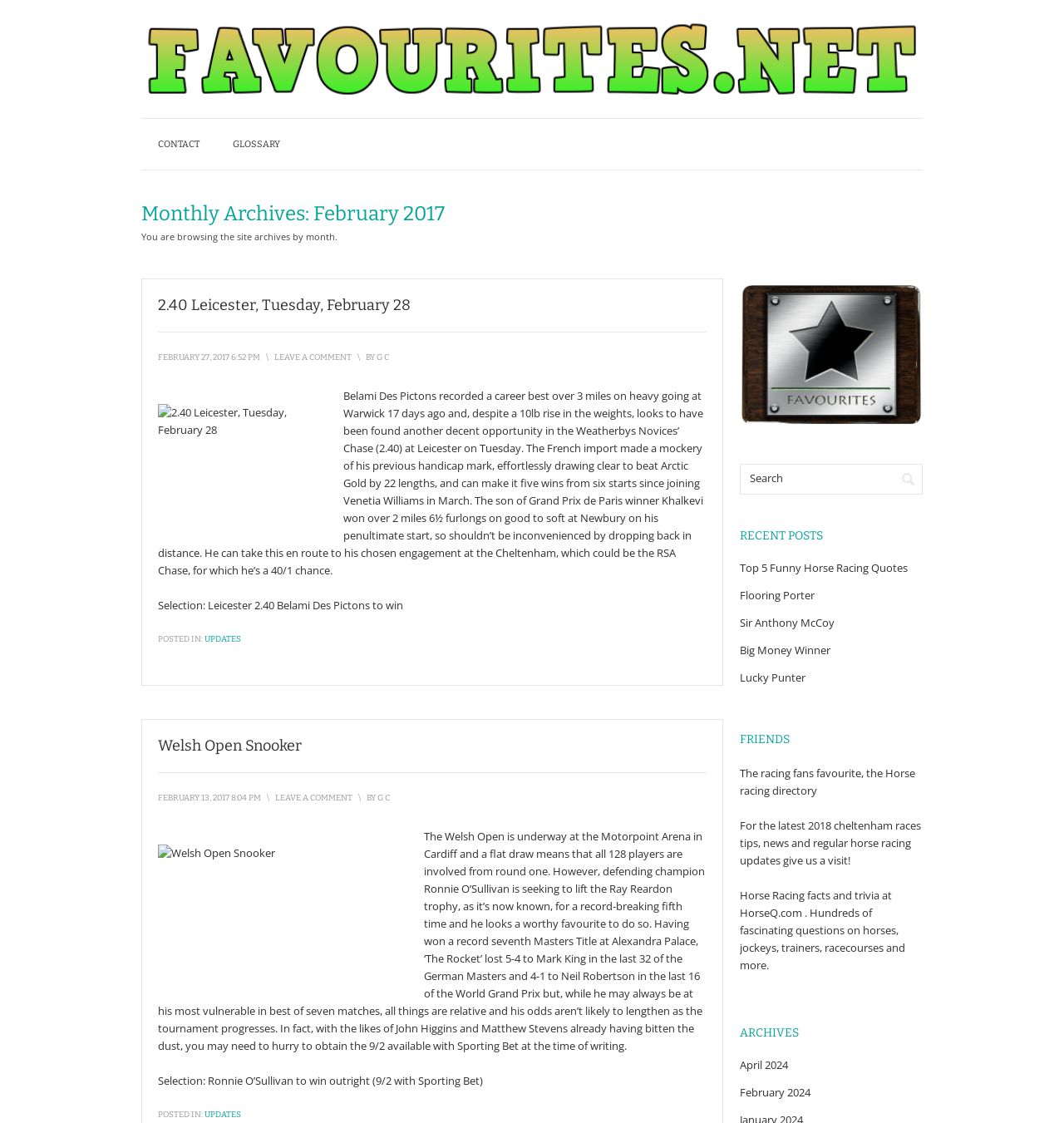Find the bounding box of the element with the following description: "February 27, 2017 6:52 pm". The coordinates must be four float numbers between 0 and 1, formatted as [left, top, right, bottom].

[0.148, 0.314, 0.245, 0.322]